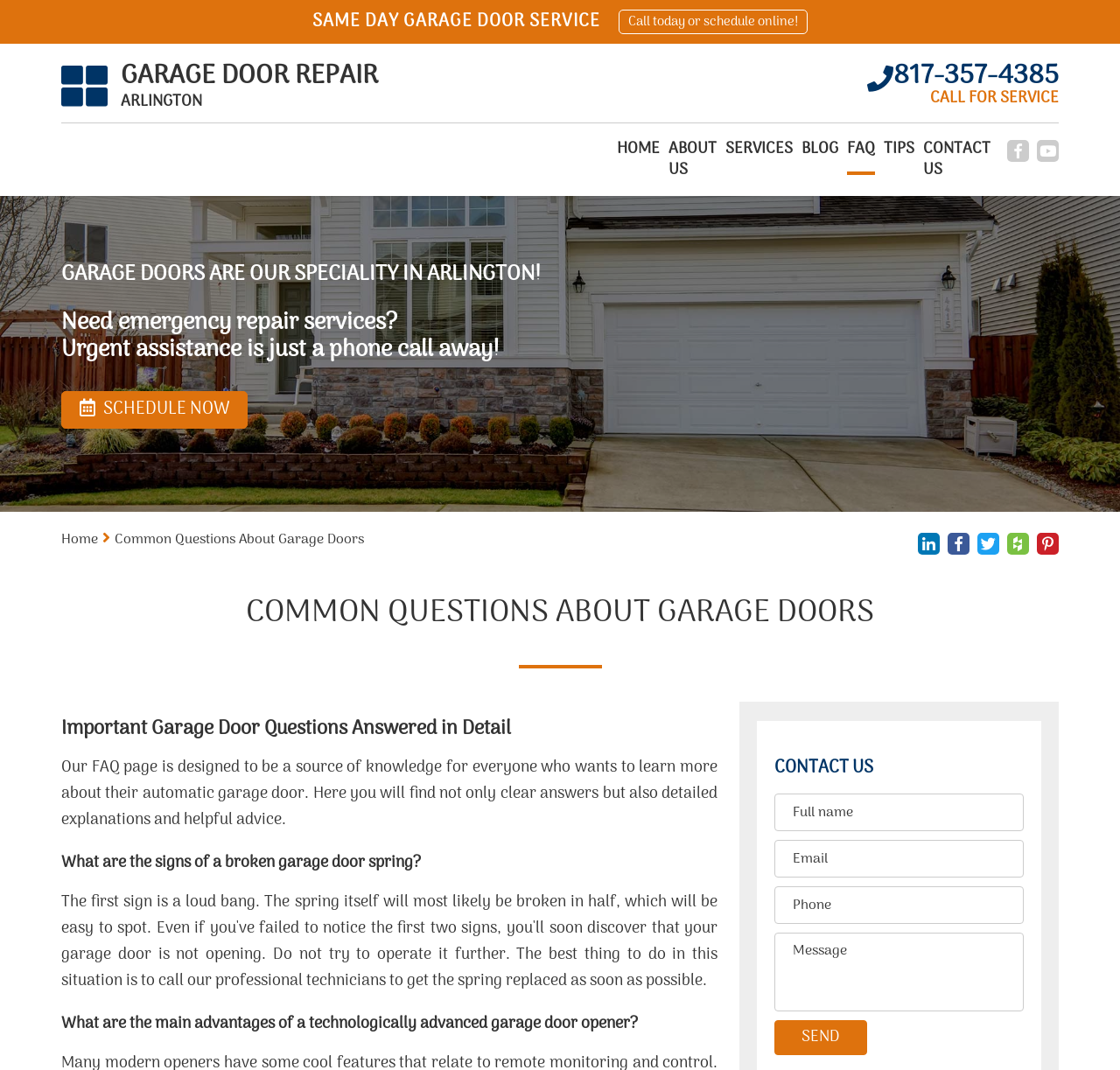Given the element description: "Restaurant Product Request", predict the bounding box coordinates of this UI element. The coordinates must be four float numbers between 0 and 1, given as [left, top, right, bottom].

None